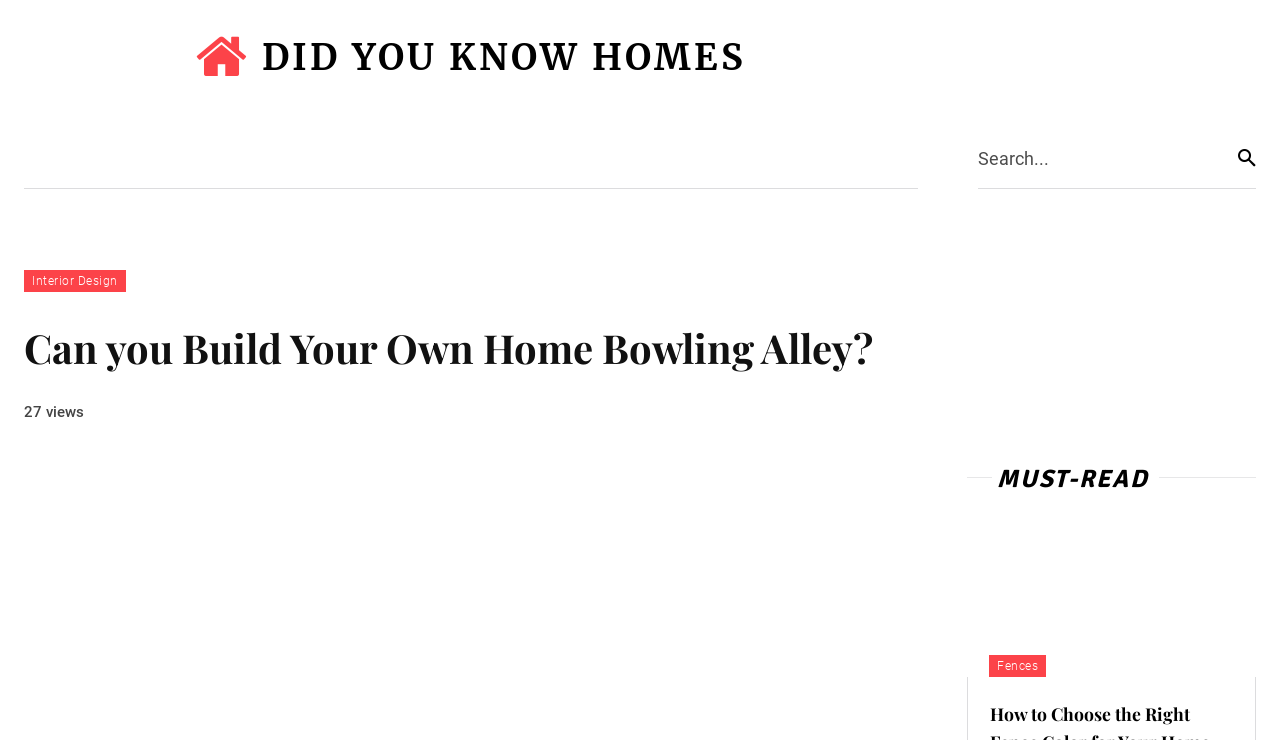Articulate a detailed summary of the webpage's content and design.

The webpage is about home-related topics, specifically focusing on building a home bowling alley. At the top left, there is a link to the website's logo, "DID YOU KNOW HOMES", accompanied by several links to other sections of the website, including "Hiring Home Help", "Home Management and Maintenance", "Home Guides", "Home Hardware", and "Home History and Facts". These links are positioned horizontally, taking up the top portion of the page.

Below these links, there is a search bar with a textbox and a "Search" button, allowing users to search for specific topics. To the left of the search bar, there is a link to "Interior Design".

The main content of the page is a heading that reads "Can you Build Your Own Home Bowling Alley?", which is centered near the top of the page. Below this heading, there is a small text indicating "27 views".

Further down the page, there is a section labeled "MUST-READ" with a link to an article about fences, "Fences", and another link to a more specific article, "How to Choose the Right Fence Color for Your Home". These links are positioned near the bottom of the page.